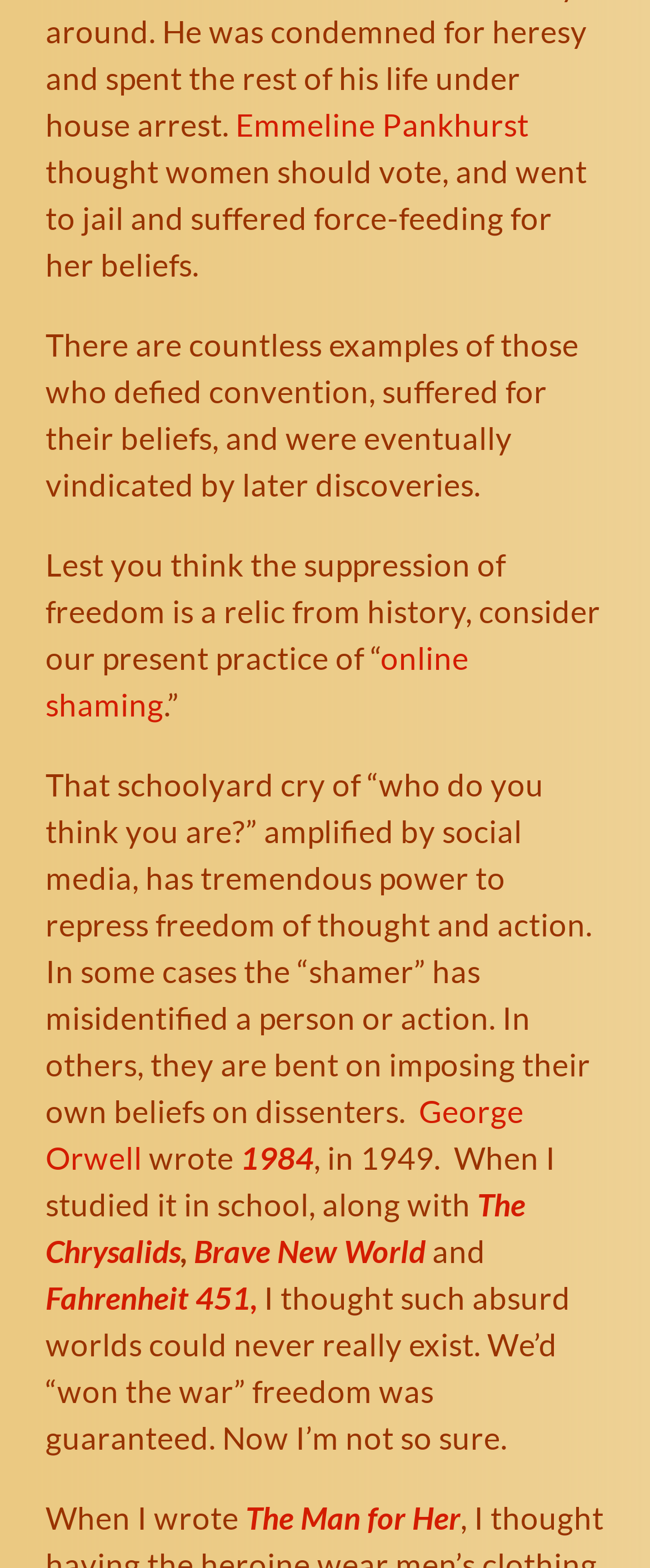Please determine the bounding box coordinates of the element's region to click in order to carry out the following instruction: "Click on Emmeline Pankhurst". The coordinates should be four float numbers between 0 and 1, i.e., [left, top, right, bottom].

[0.362, 0.068, 0.814, 0.091]